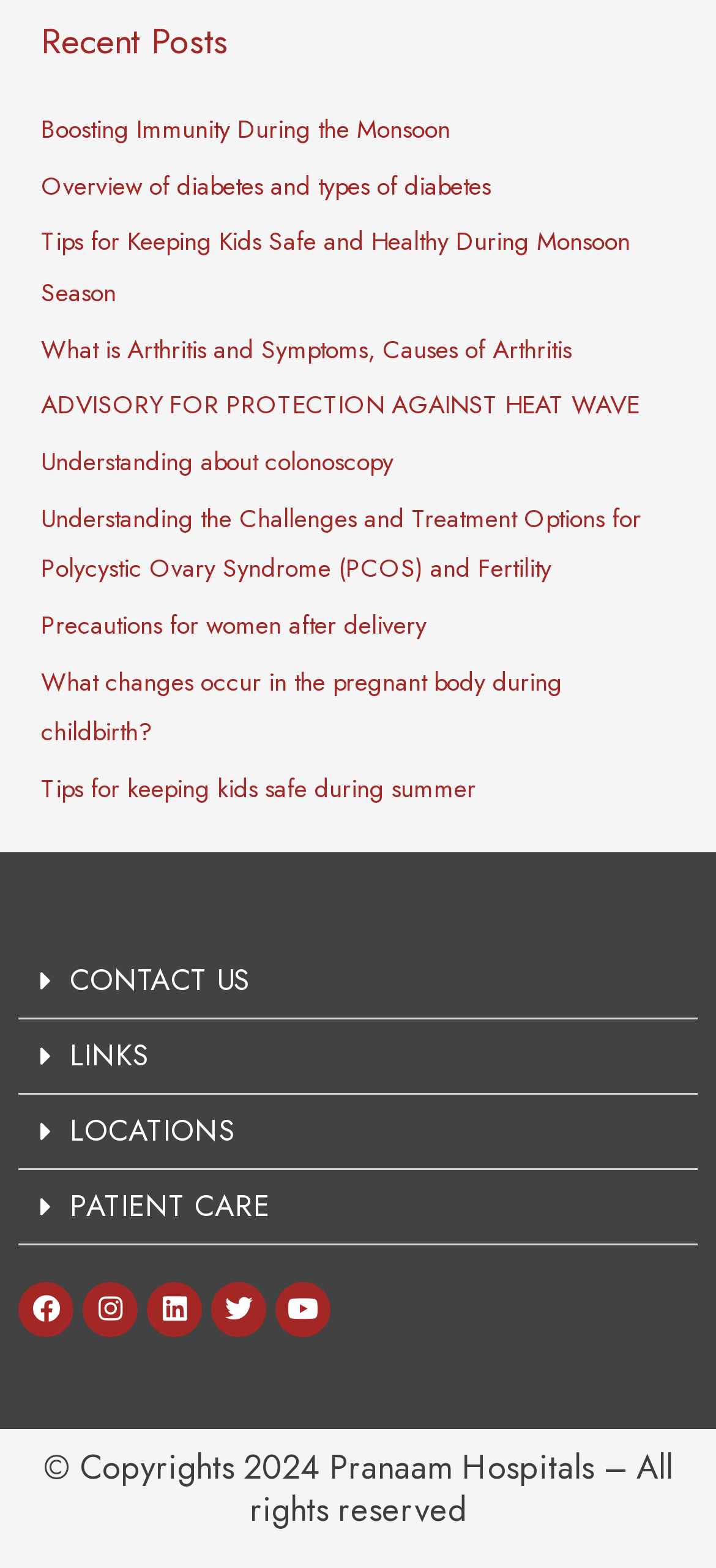Could you locate the bounding box coordinates for the section that should be clicked to accomplish this task: "Check legal disclosure".

None